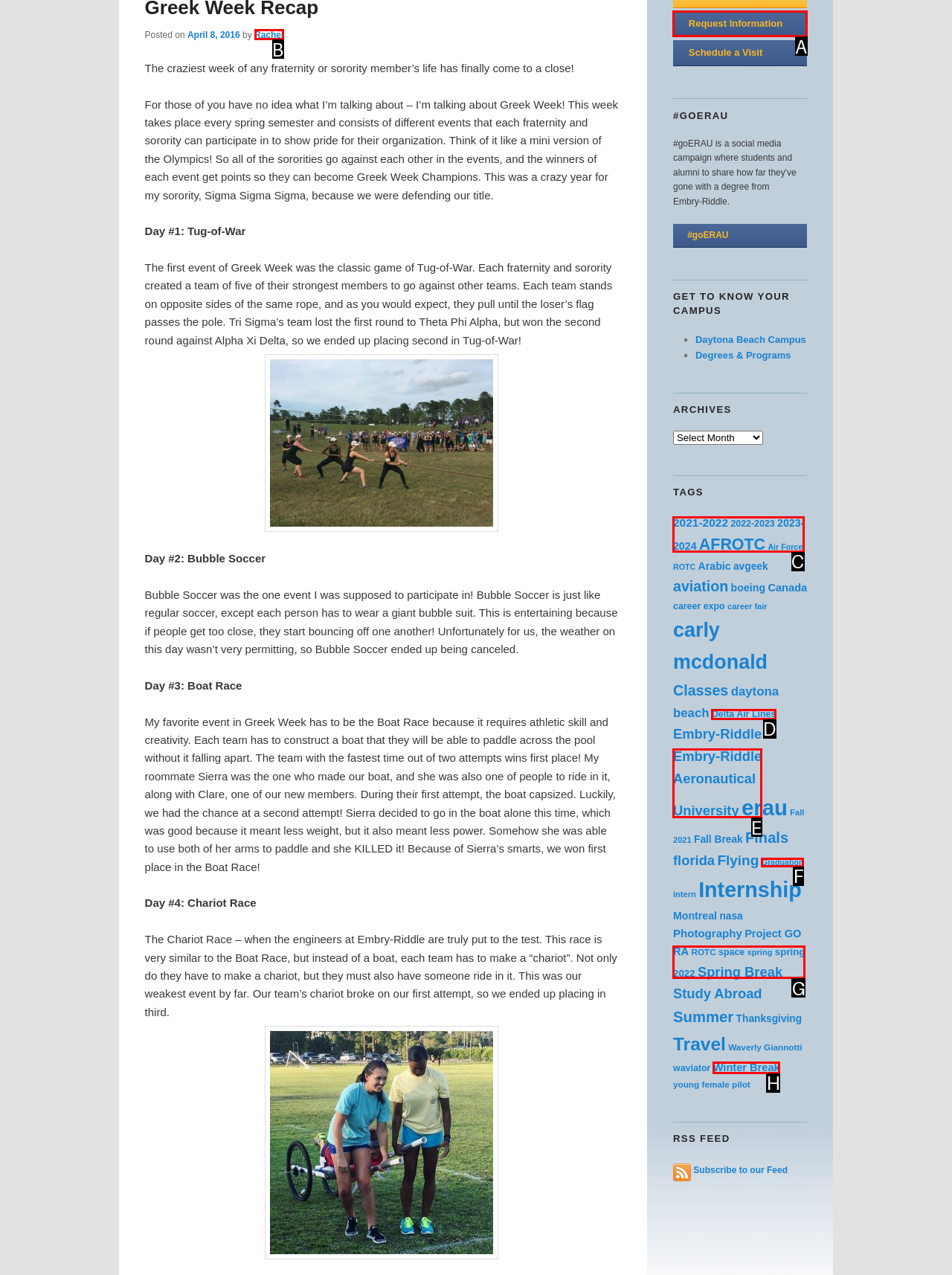Identify the letter of the option that best matches the following description: 2023-2024. Respond with the letter directly.

C